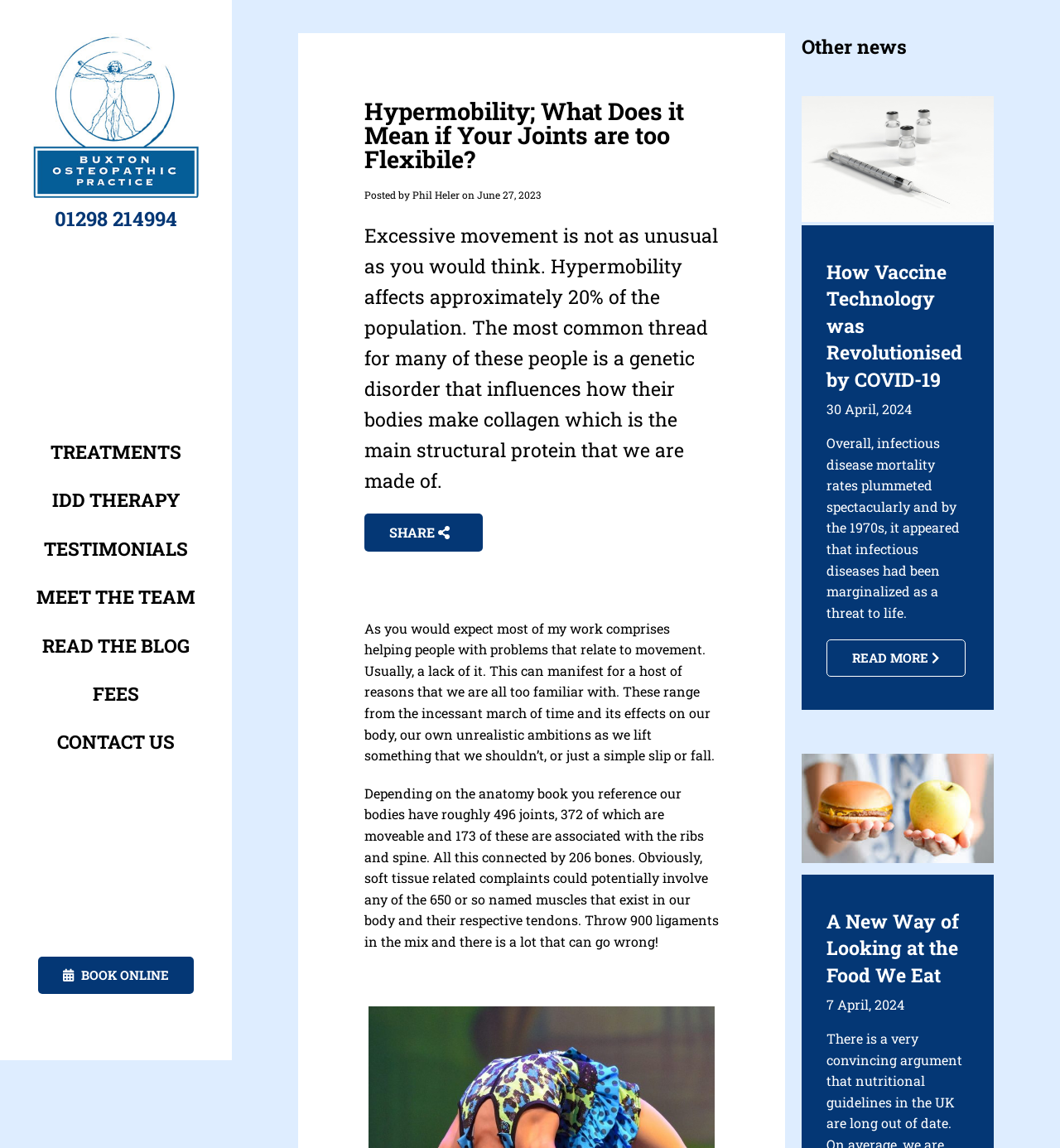Pinpoint the bounding box coordinates of the area that must be clicked to complete this instruction: "Compare products".

None